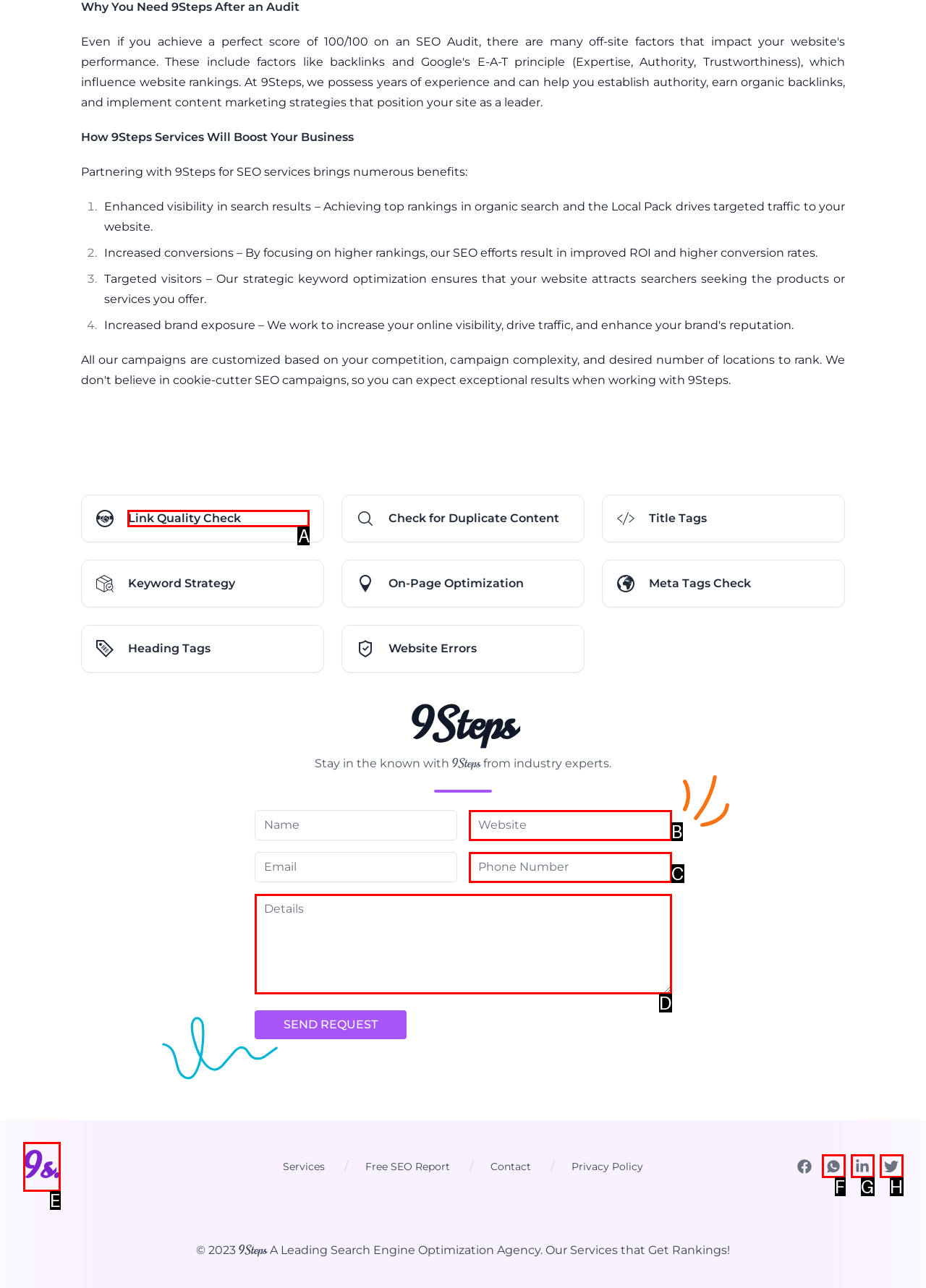To achieve the task: Check the Link Quality Check, which HTML element do you need to click?
Respond with the letter of the correct option from the given choices.

A